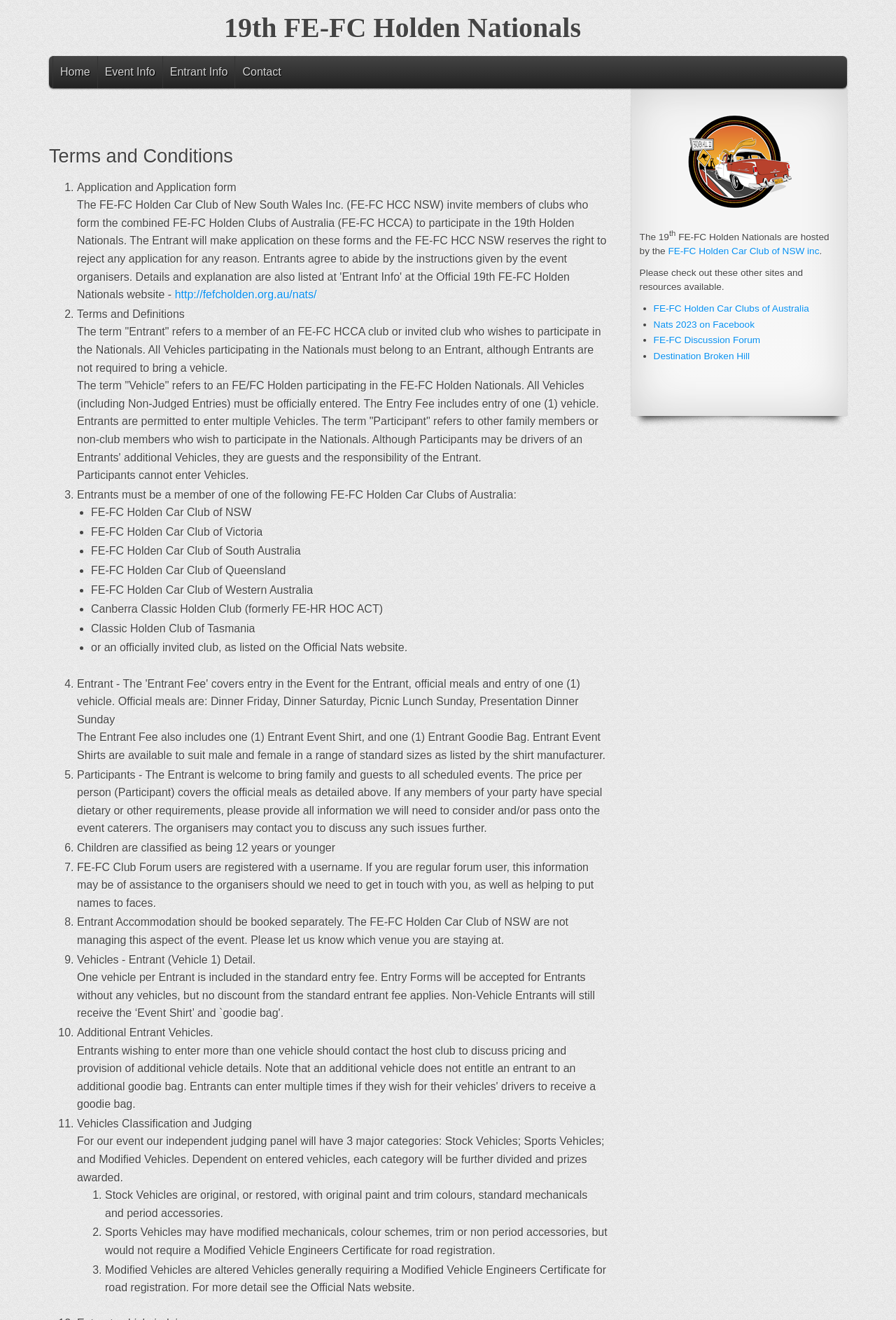How many categories are there for vehicle judging?
Refer to the image and provide a one-word or short phrase answer.

3